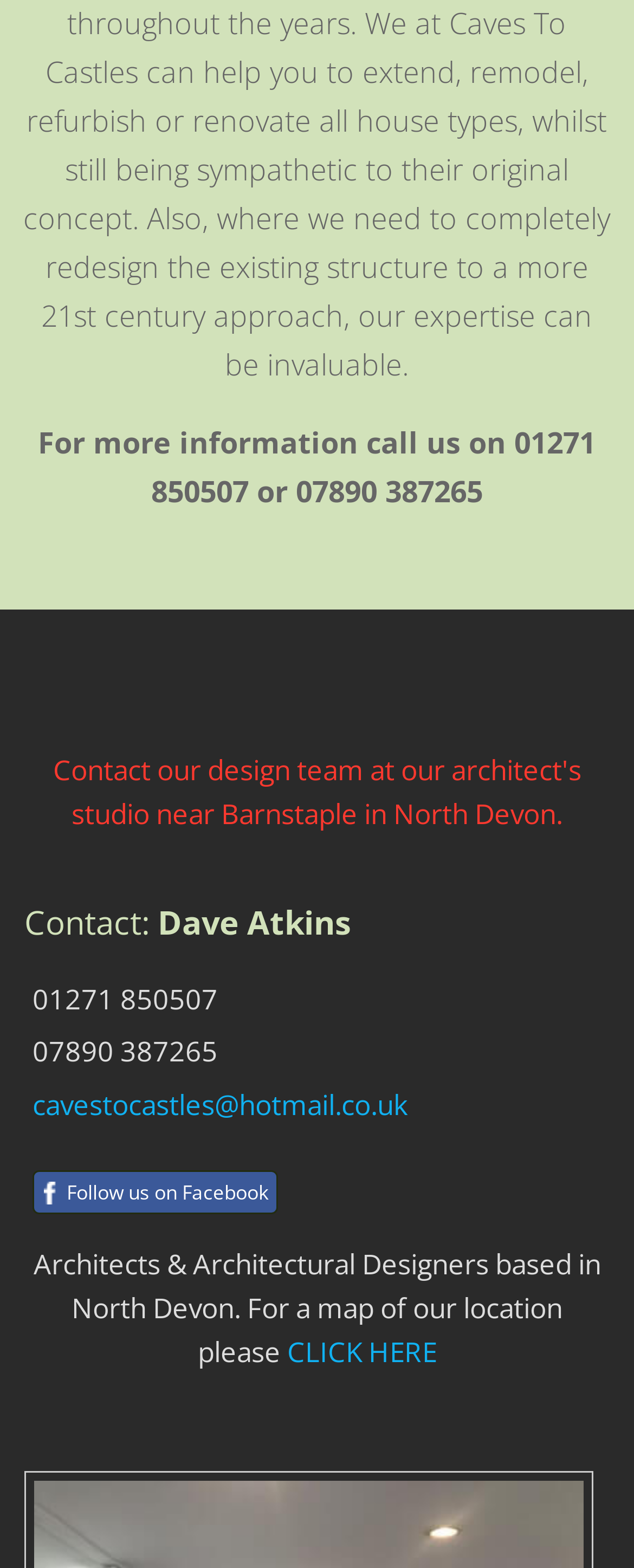Provide a single word or phrase to answer the given question: 
What is the phone number to contact the design team?

01271 850507